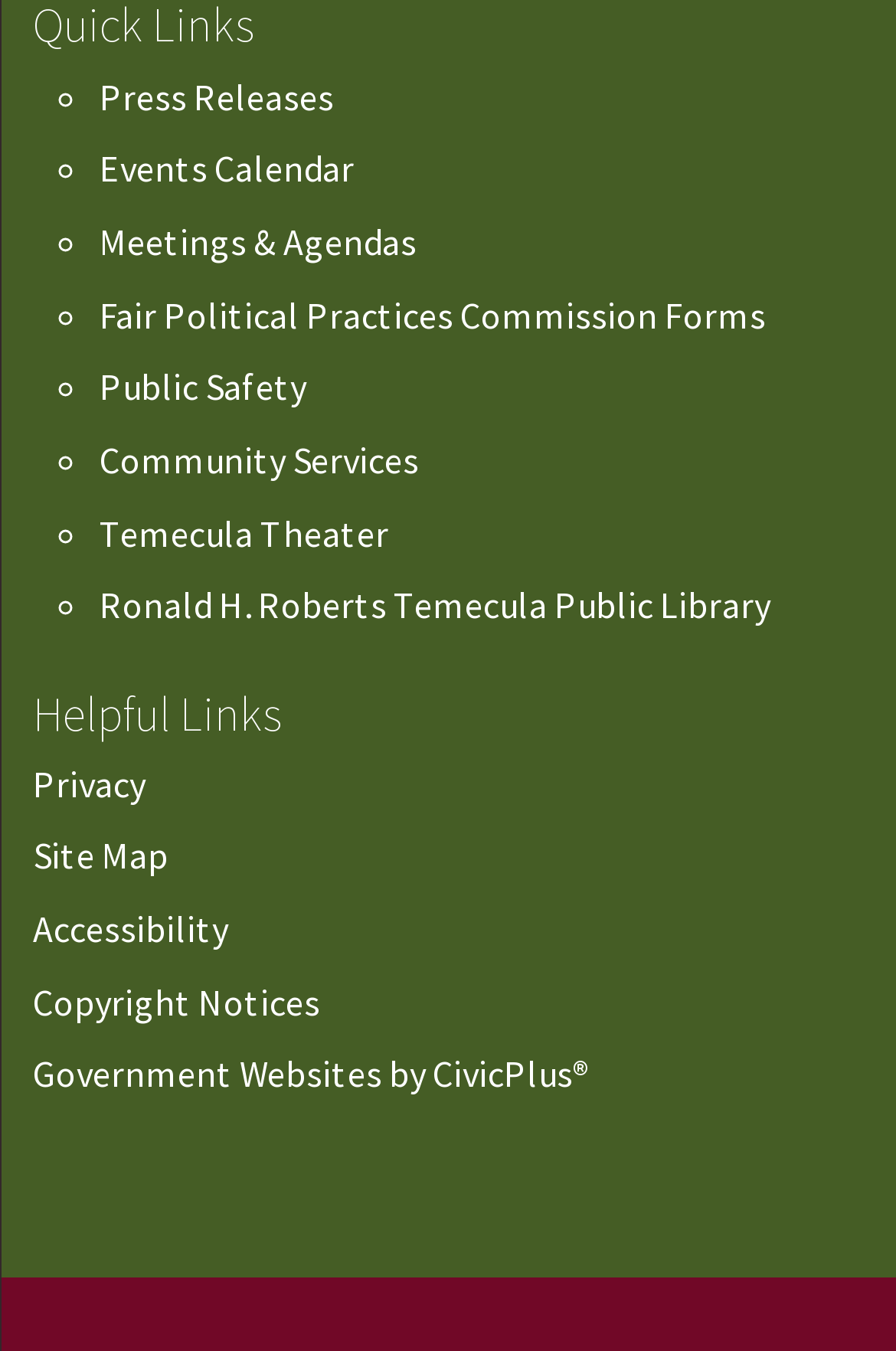Please identify the bounding box coordinates of the element's region that I should click in order to complete the following instruction: "Check Privacy". The bounding box coordinates consist of four float numbers between 0 and 1, i.e., [left, top, right, bottom].

[0.037, 0.563, 0.163, 0.597]